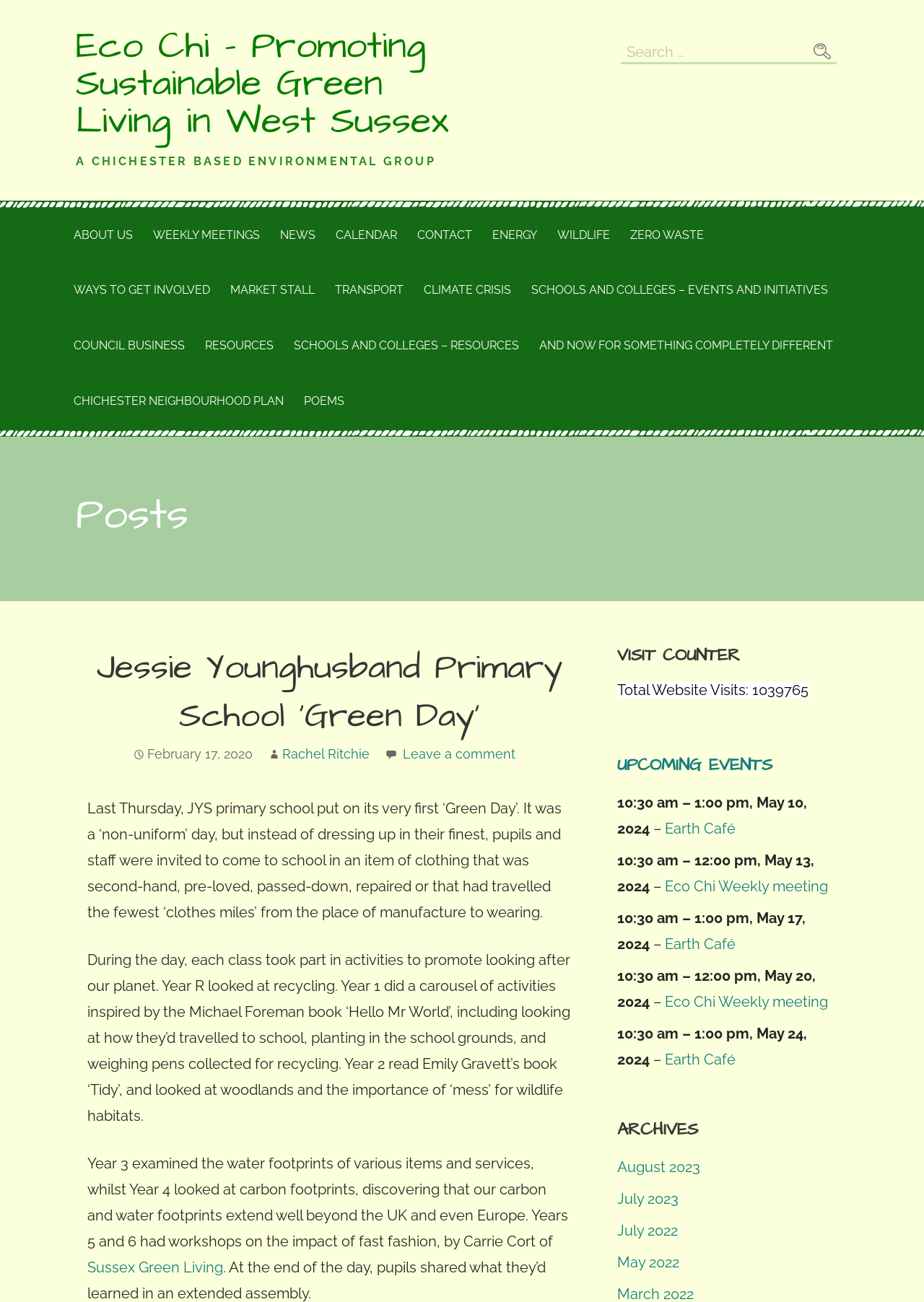Generate the title text from the webpage.

Jessie Younghusband Primary School ‘Green Day’